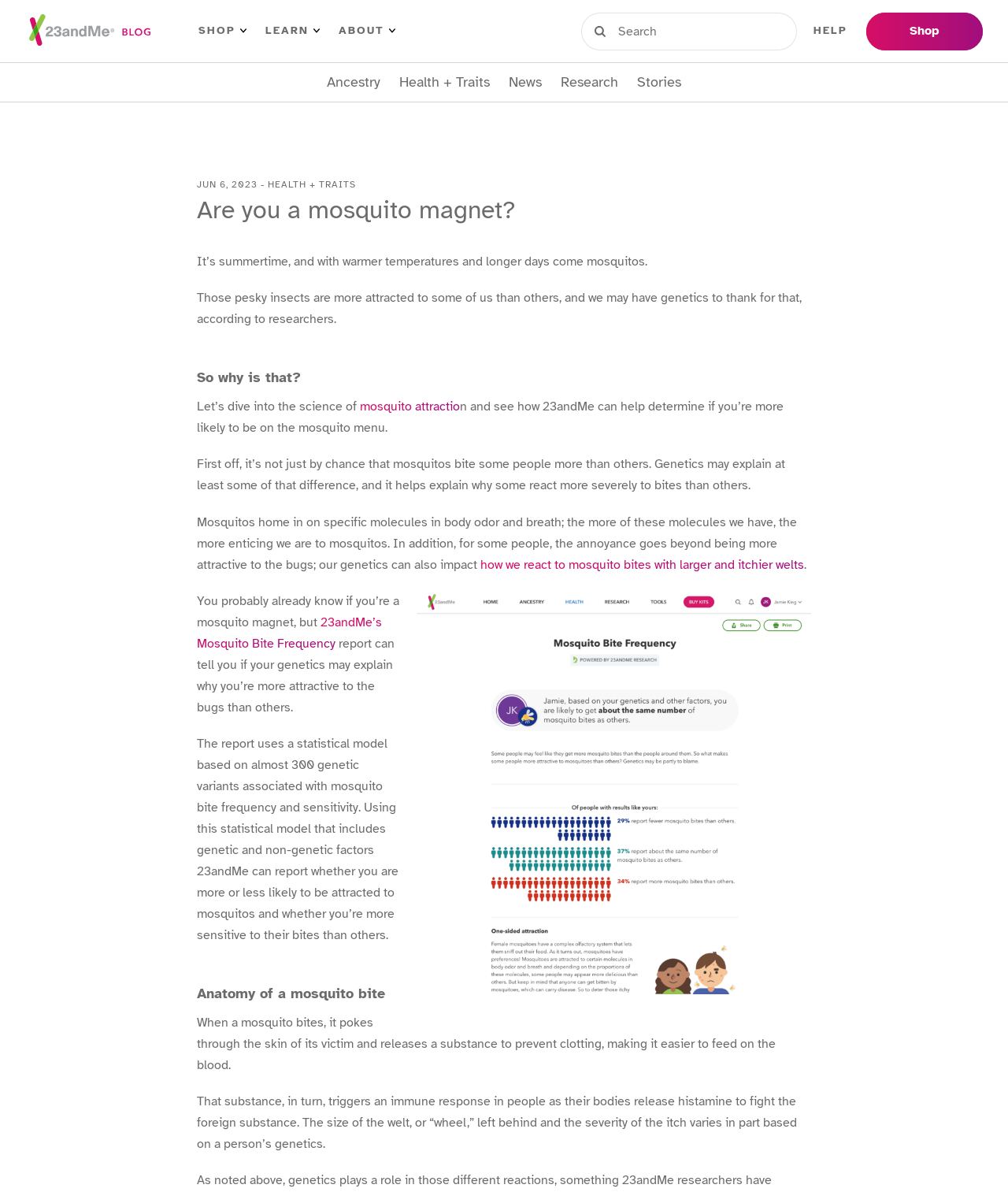Determine the bounding box coordinates for the region that must be clicked to execute the following instruction: "Read about Health + Traits".

[0.396, 0.062, 0.486, 0.076]